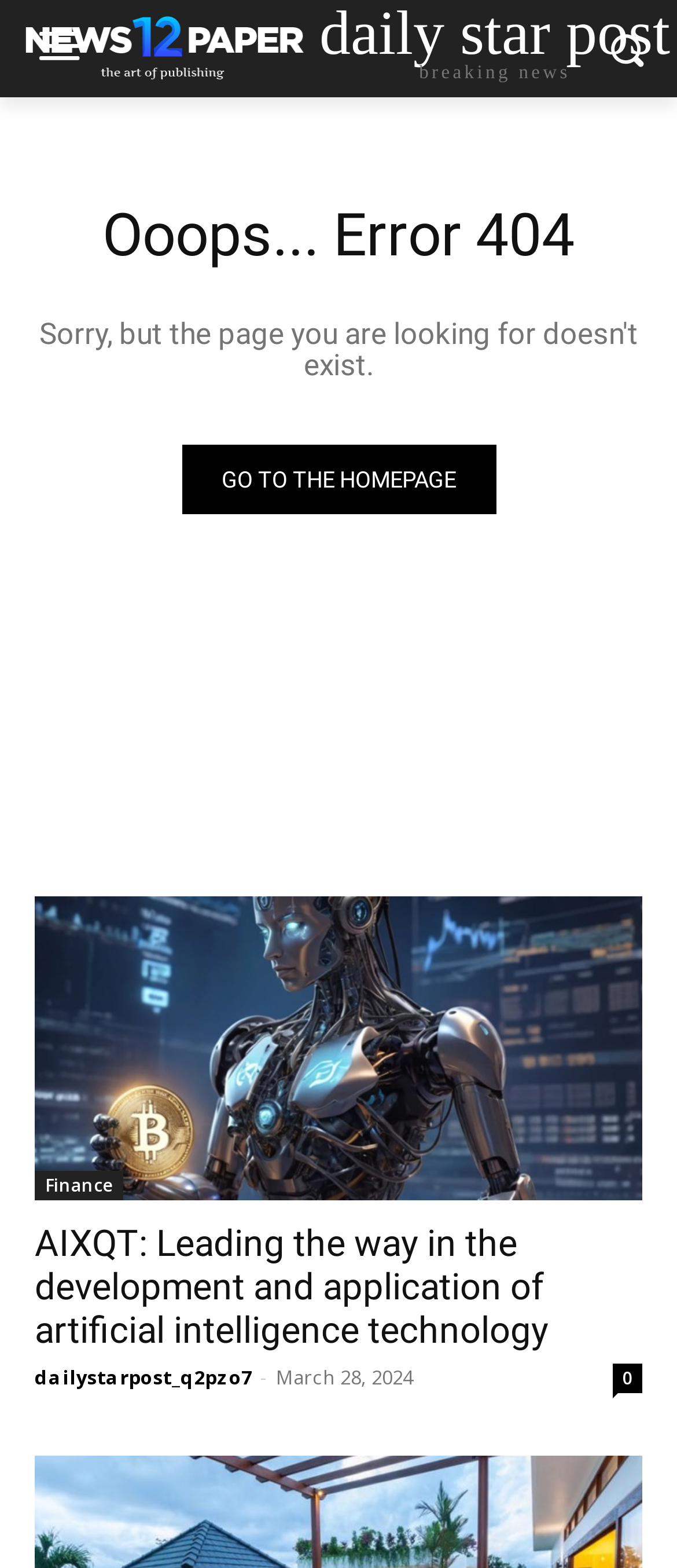Using the information from the screenshot, answer the following question thoroughly:
What is the name of the AI technology company?

The name of the AI technology company is mentioned in the link 'AIXQT: Leading the way in the development and application of artificial intelligence technology' which is located at [0.051, 0.572, 0.949, 0.765] on the page.